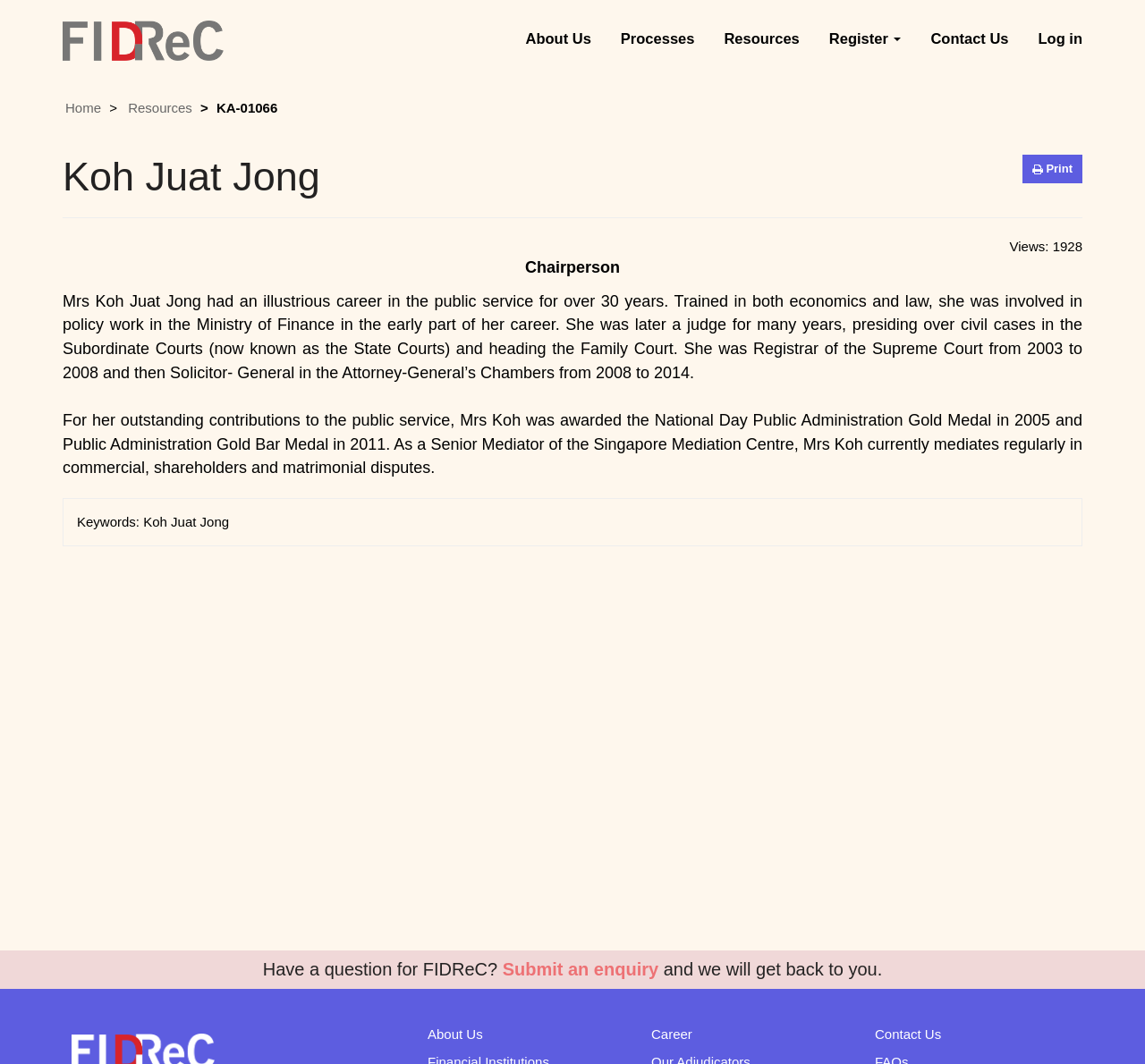What is the main heading displayed on the webpage? Please provide the text.

Koh Juat Jong